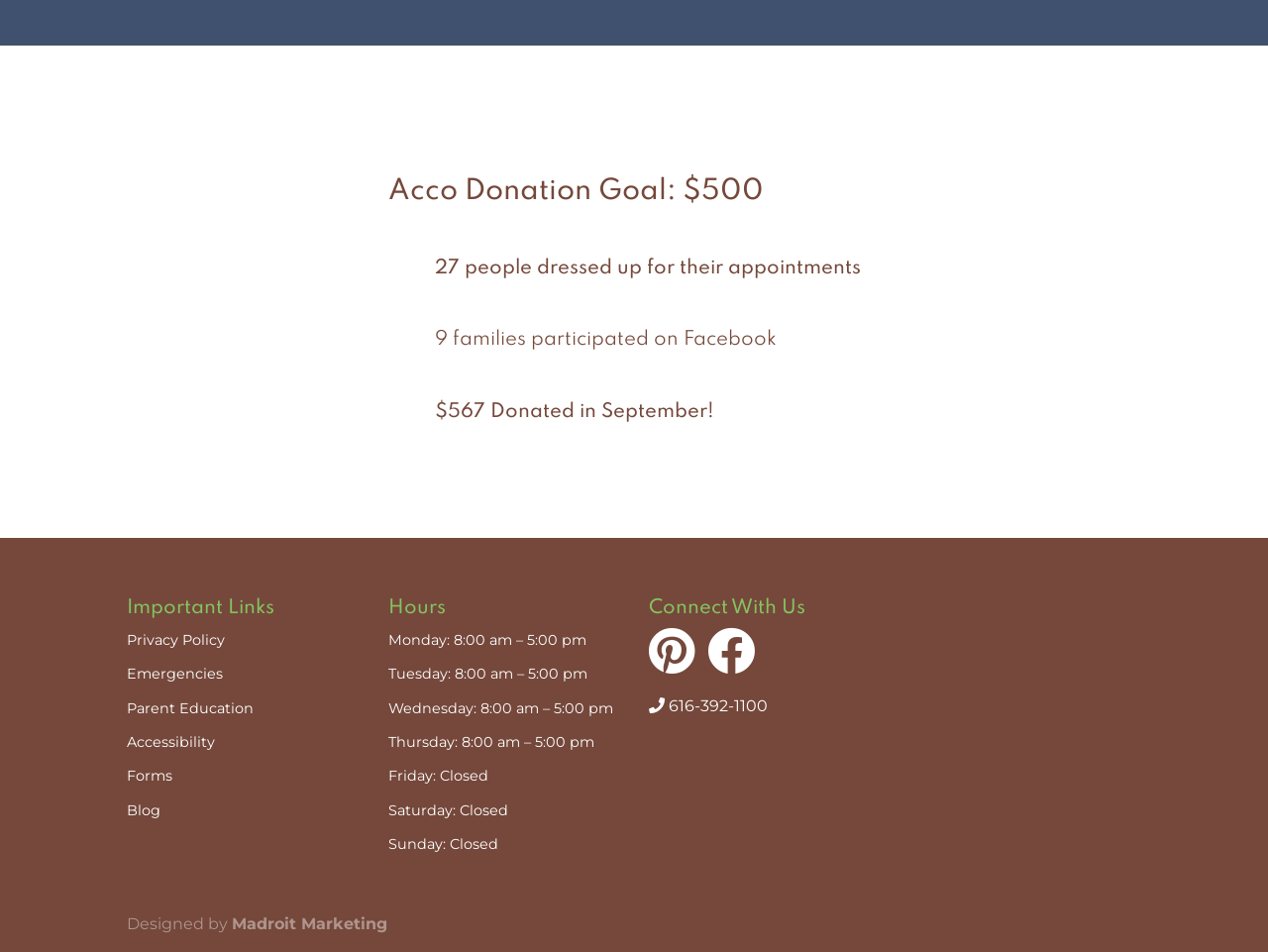Please determine the bounding box coordinates for the element that should be clicked to follow these instructions: "Click the Facebook link".

[0.343, 0.347, 0.612, 0.368]